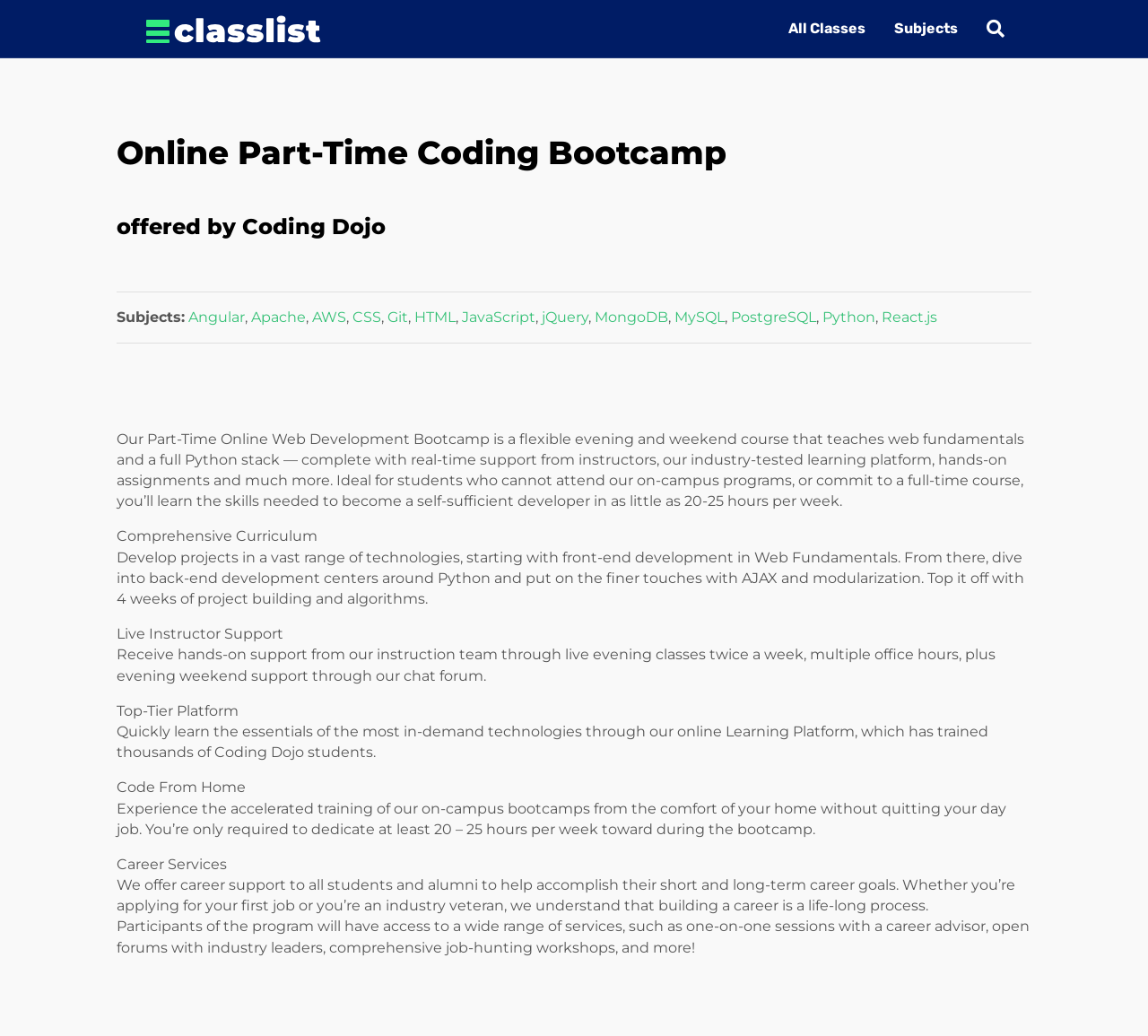Kindly determine the bounding box coordinates for the area that needs to be clicked to execute this instruction: "Subscribe to newsletter".

None